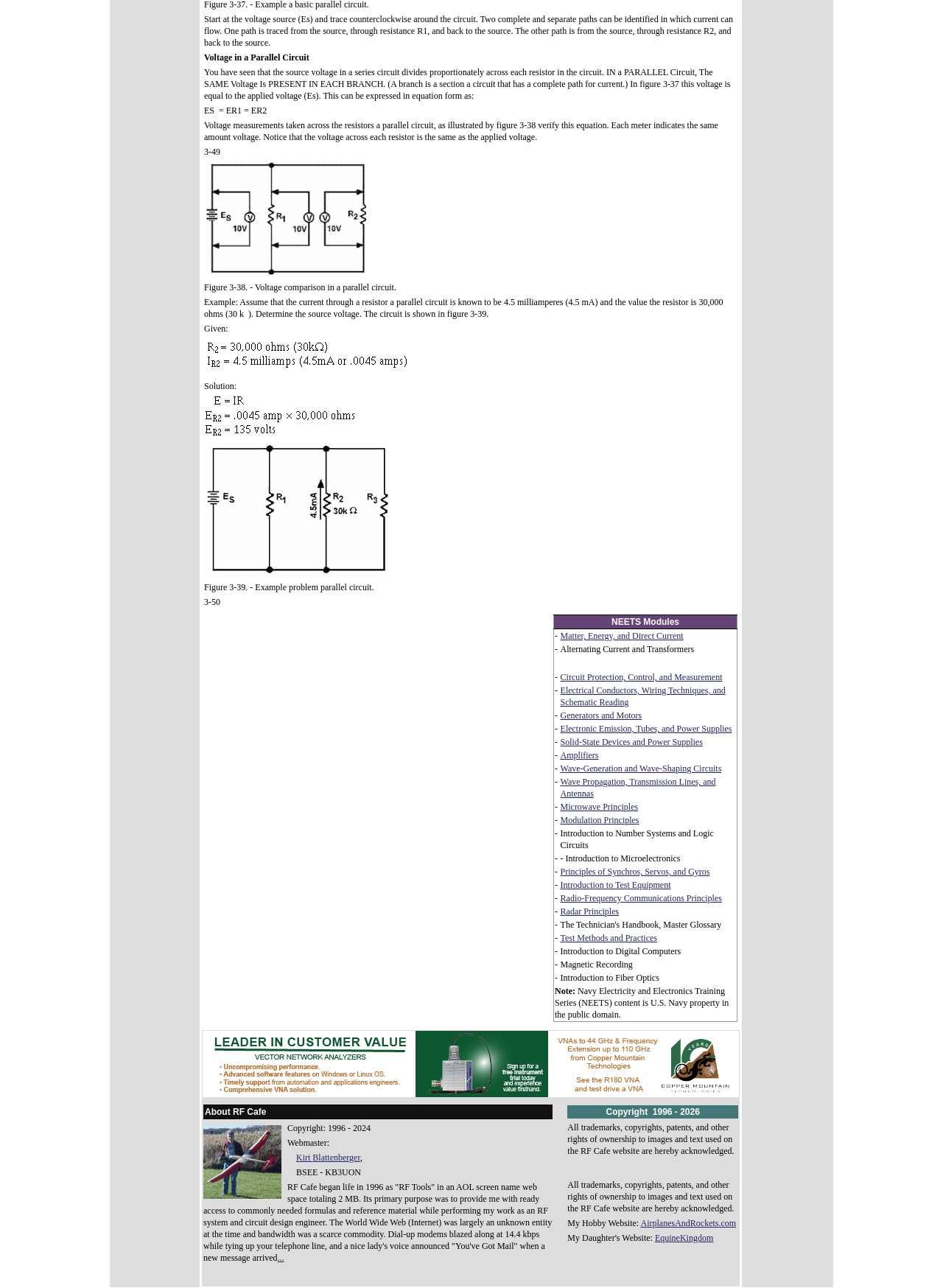Identify the bounding box coordinates of the clickable section necessary to follow the following instruction: "Click the link 'Circuit Protection, Control, and Measurement'". The coordinates should be presented as four float numbers from 0 to 1, i.e., [left, top, right, bottom].

[0.594, 0.522, 0.766, 0.53]